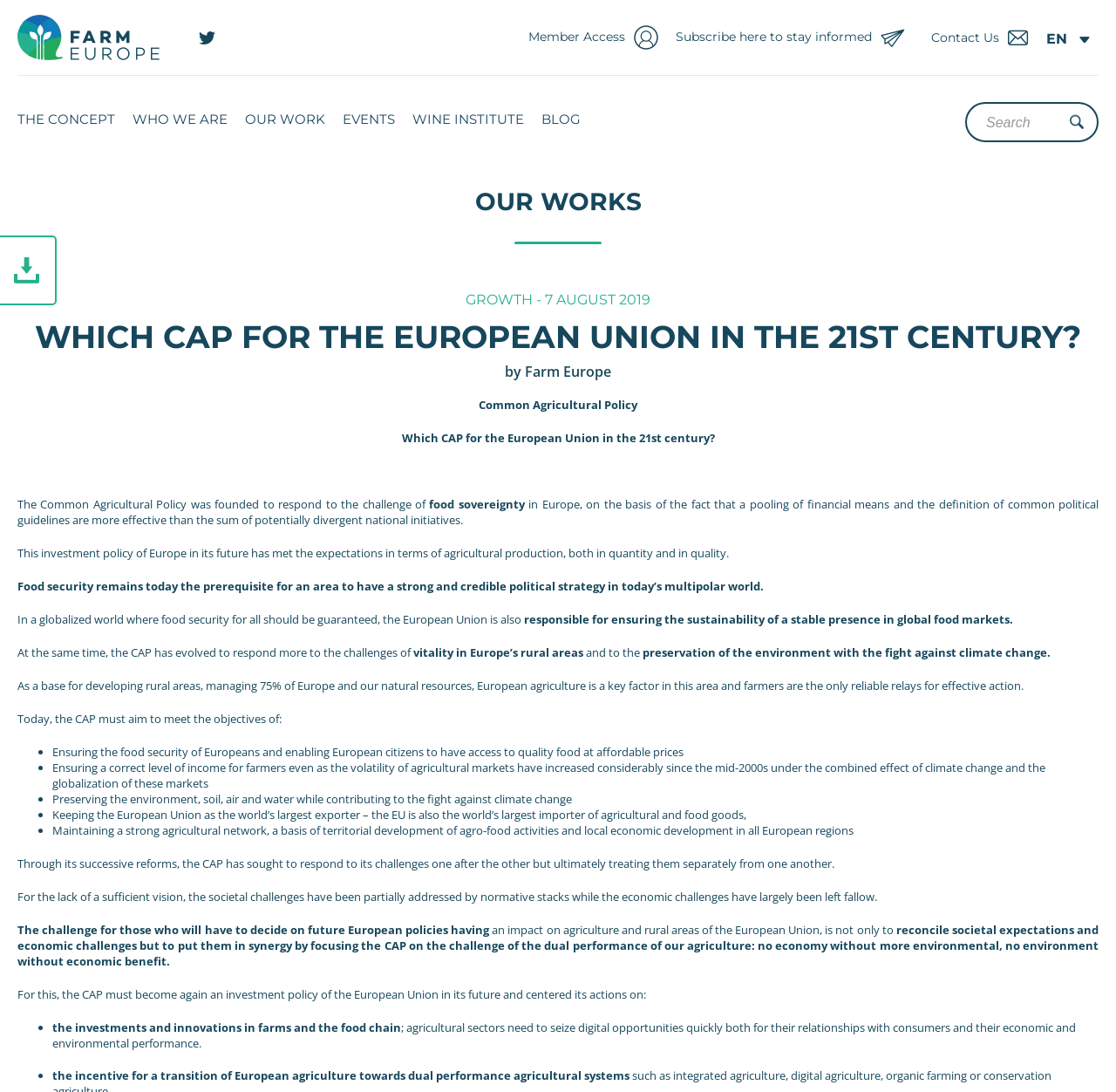Determine the bounding box coordinates for the clickable element to execute this instruction: "Subscribe to stay informed". Provide the coordinates as four float numbers between 0 and 1, i.e., [left, top, right, bottom].

[0.605, 0.026, 0.827, 0.043]